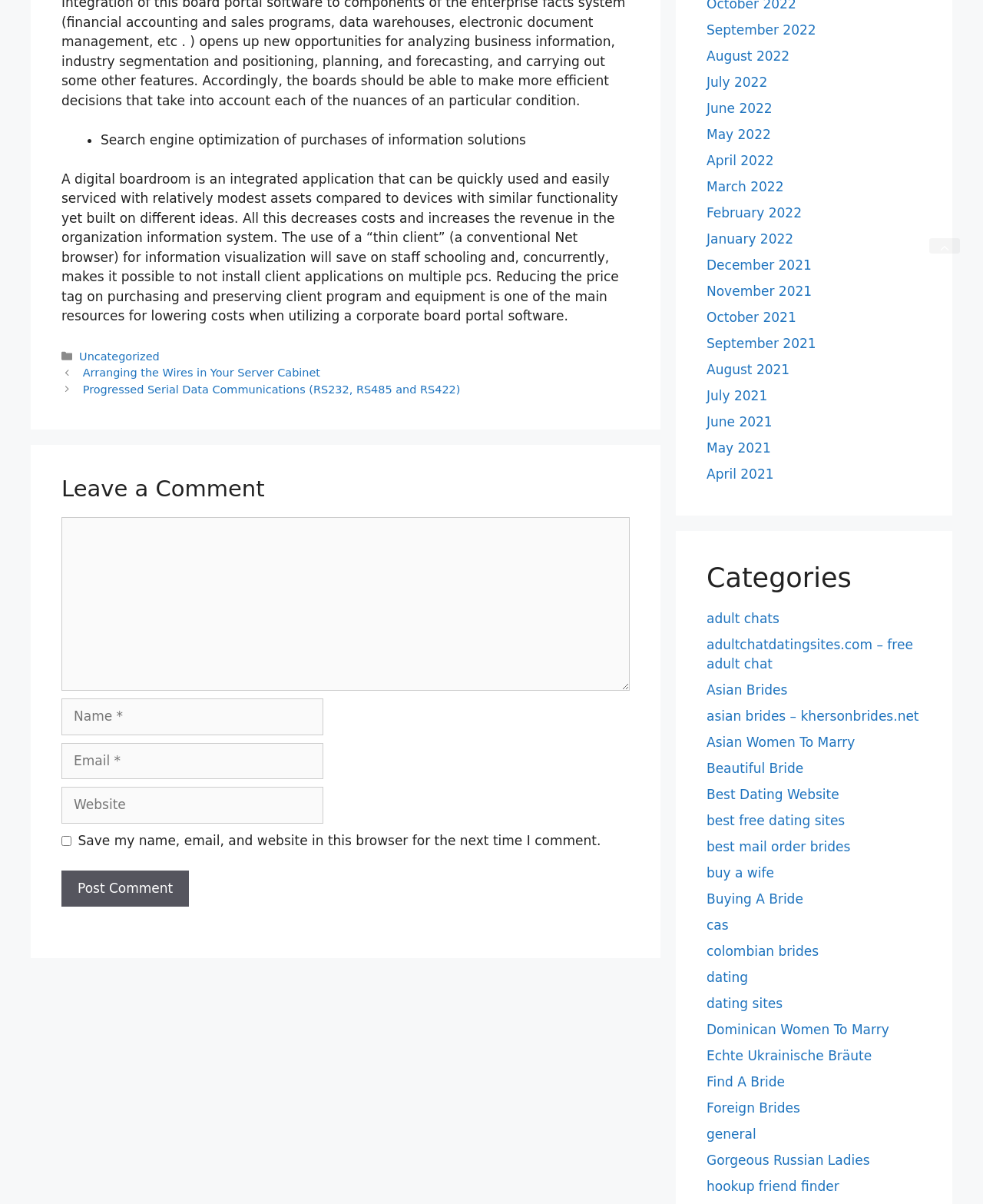Find the bounding box of the web element that fits this description: "October 2021".

[0.719, 0.257, 0.81, 0.27]